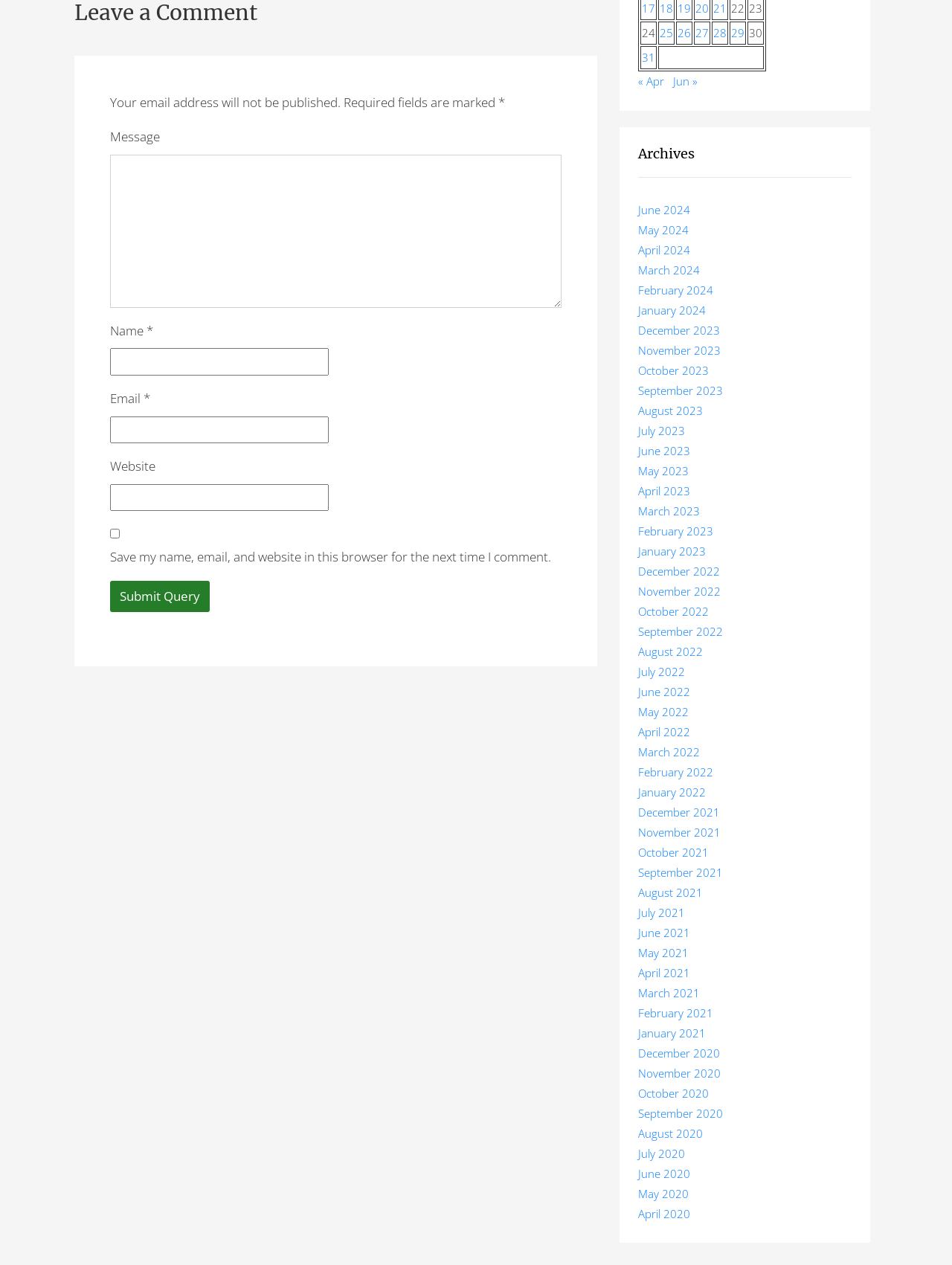Refer to the image and provide a thorough answer to this question:
What is the purpose of the 'Submit Query' button?

The 'Submit Query' button is located at the bottom of the comment form and is likely used to submit the user's comment to the website.